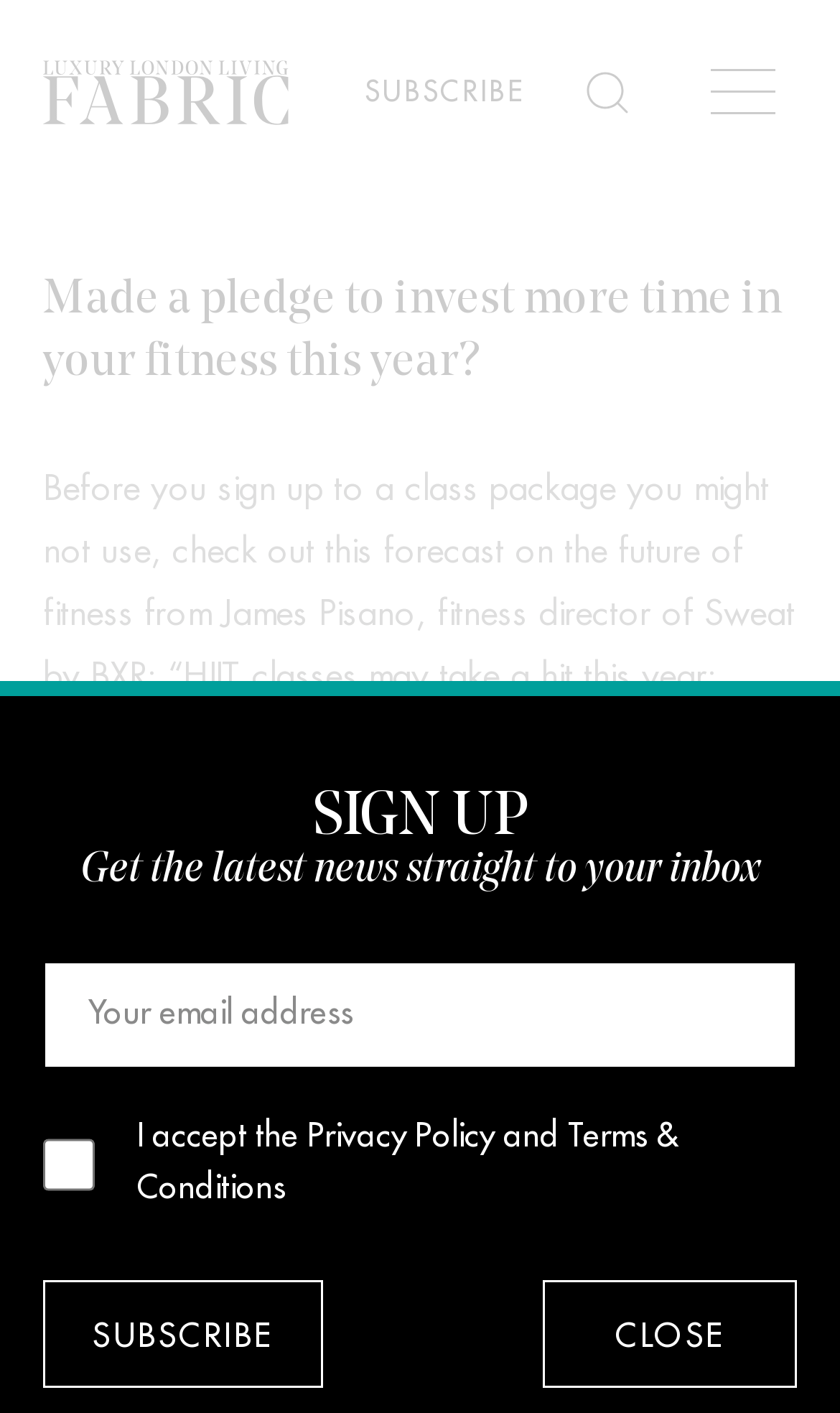Given the description of the UI element: "parent_node: SUBSCRIBE title="site logo"", predict the bounding box coordinates in the form of [left, top, right, bottom], with each value being a float between 0 and 1.

[0.051, 0.042, 0.344, 0.088]